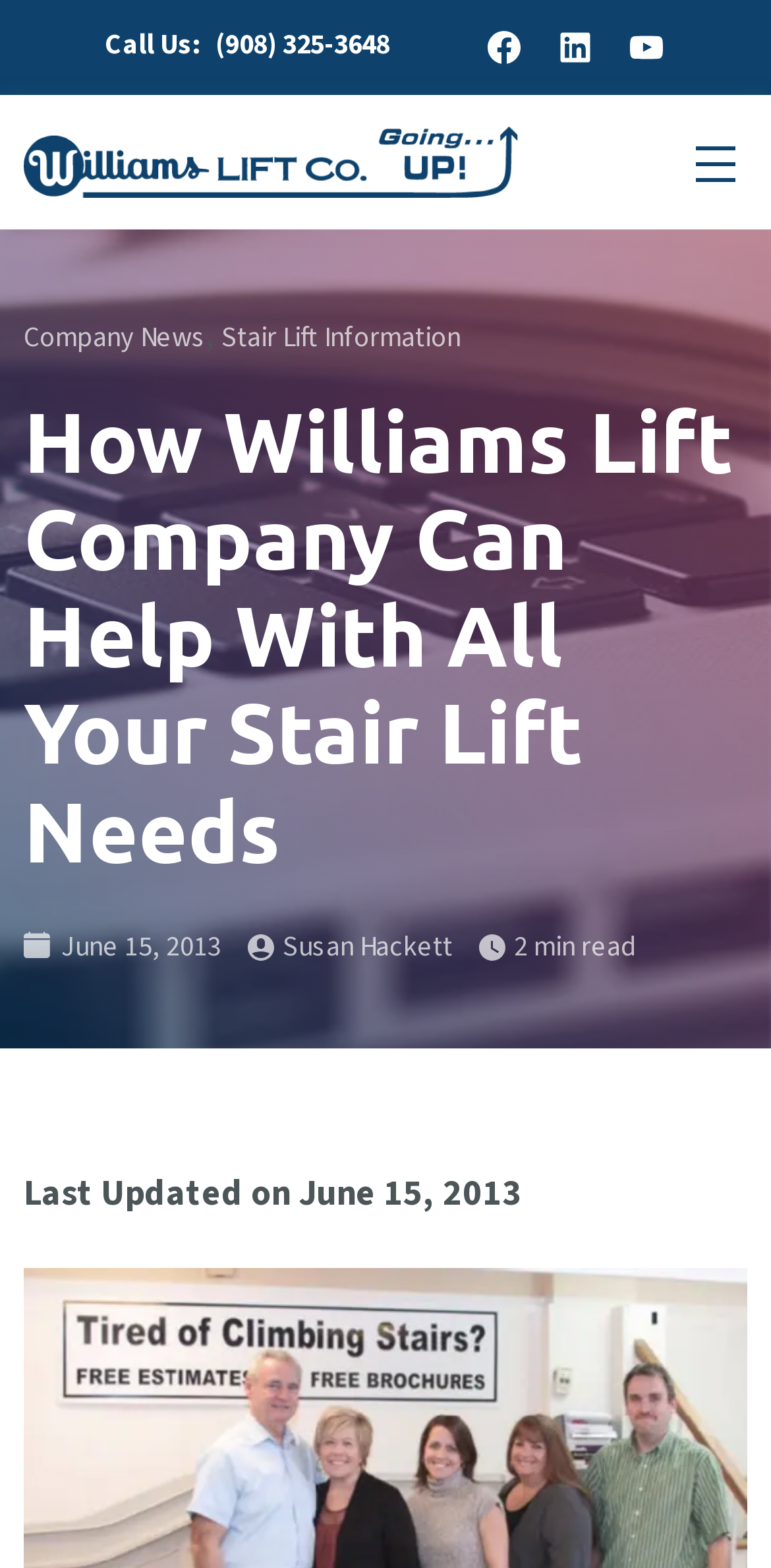Articulate a detailed summary of the webpage's content and design.

The webpage appears to be about Williams Lift Company, a company that specializes in stair lifts. At the top left corner, there is a logo of Williams Lift Company, accompanied by social media links to Facebook, LinkedIn, and YouTube. Below the logo, there is a phone number, (908) 325-3648, with a "Call Us:" label. 

On the top right corner, there is a primary menu navigation button, which can be opened to access the menu list. Below the navigation button, there are links to "Company News" and "Stair Lift Information", separated by a comma.

The main content of the webpage is headed by a title, "How Williams Lift Company Can Help With All Your Stair Lift Needs", which spans across the entire width of the page. Below the title, there is an article with a publication date of June 15, 2013, and an estimated reading time of 2 minutes. The article is written by Susan Hackett. At the bottom of the article, there is a note indicating that the content was last updated on June 15, 2013.